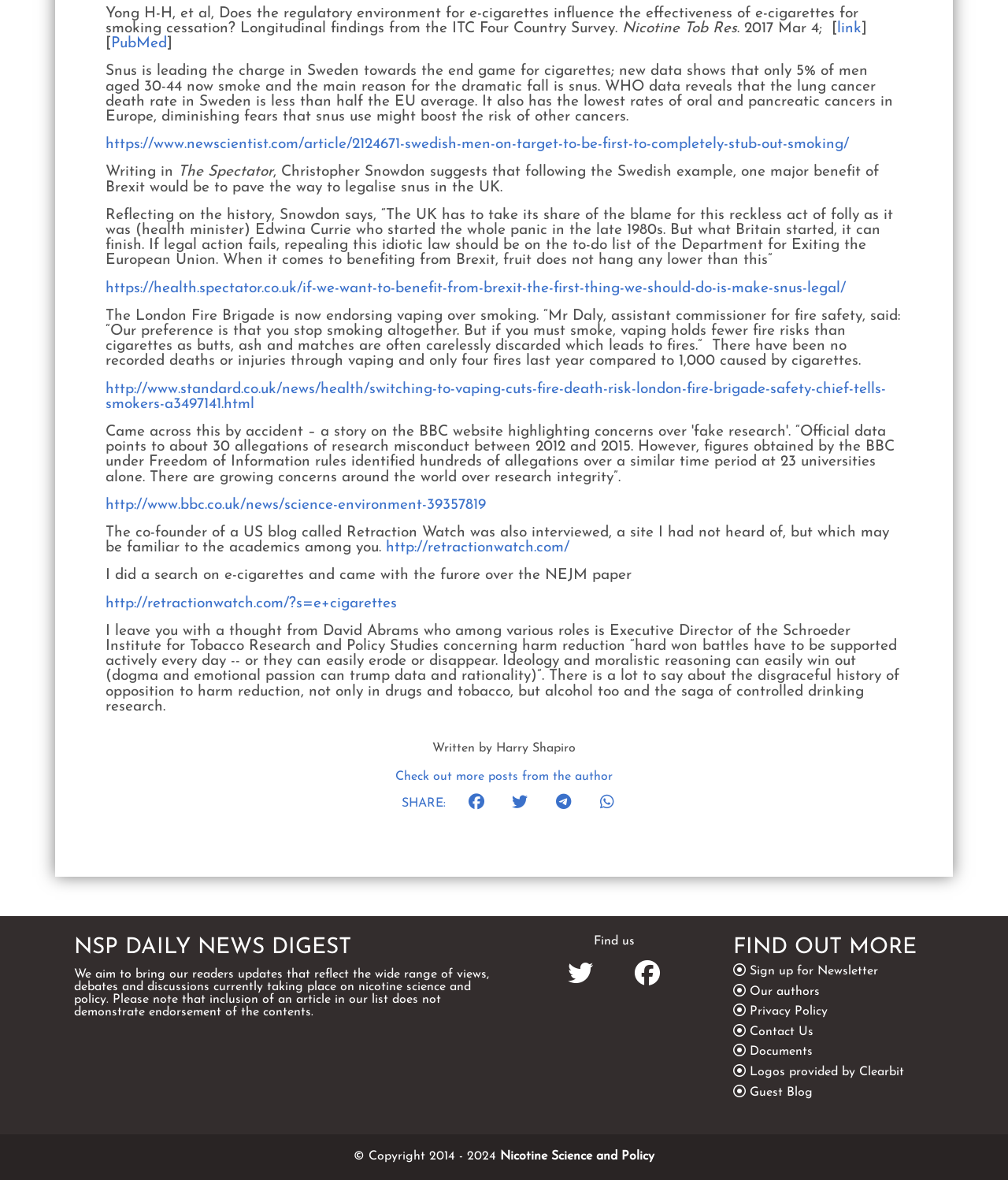What is the tone of the article?
Refer to the image and give a detailed response to the question.

The tone of the article appears to be informative and objective, as it presents various perspectives and quotes from experts in the field without taking a clear stance or promoting a particular agenda.